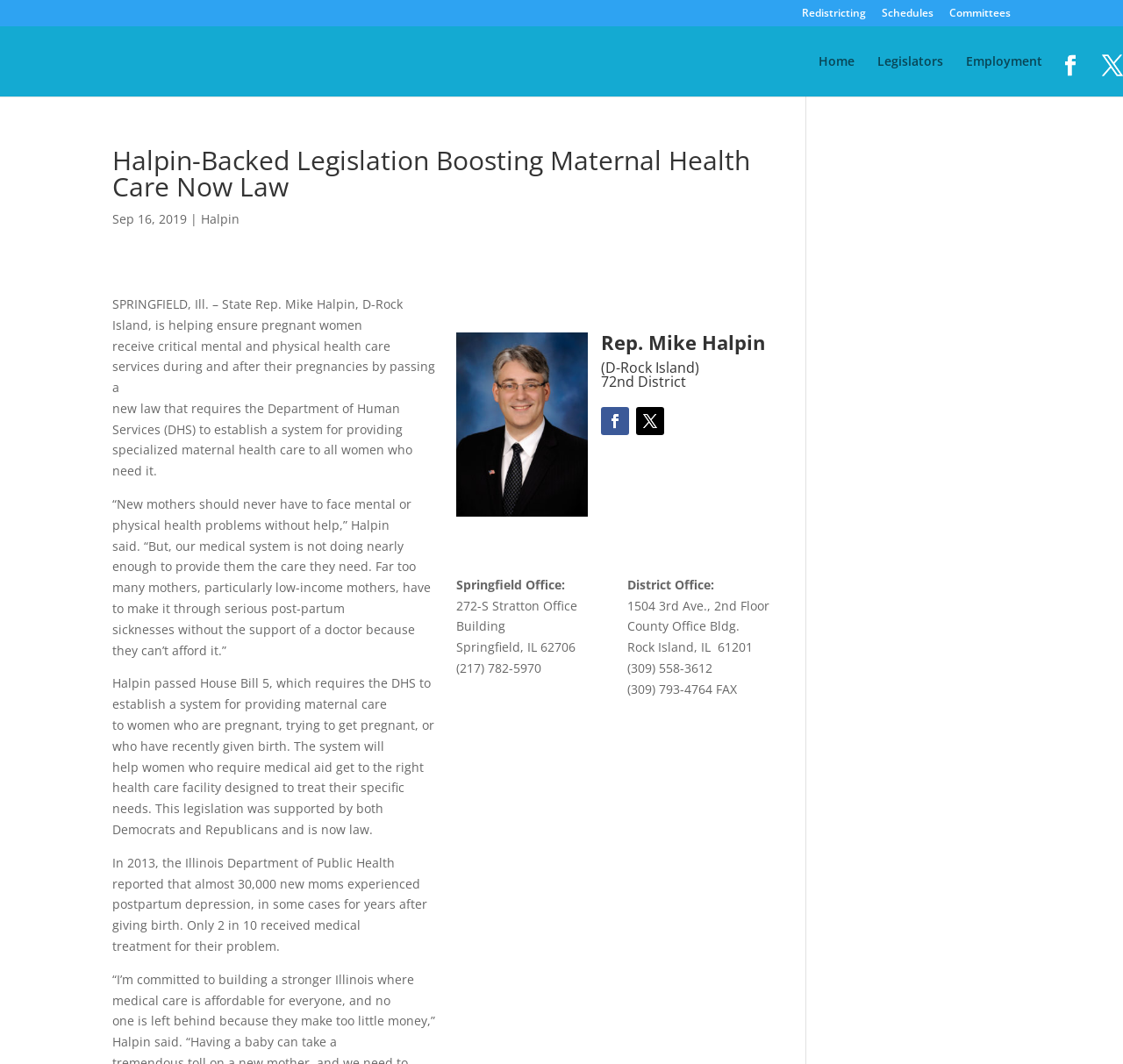Refer to the image and provide an in-depth answer to the question: 
What is the phone number of the District Office?

The answer can be found in the StaticText elements which provide the contact information for the District Office, including the phone number '(309) 558-3612'.